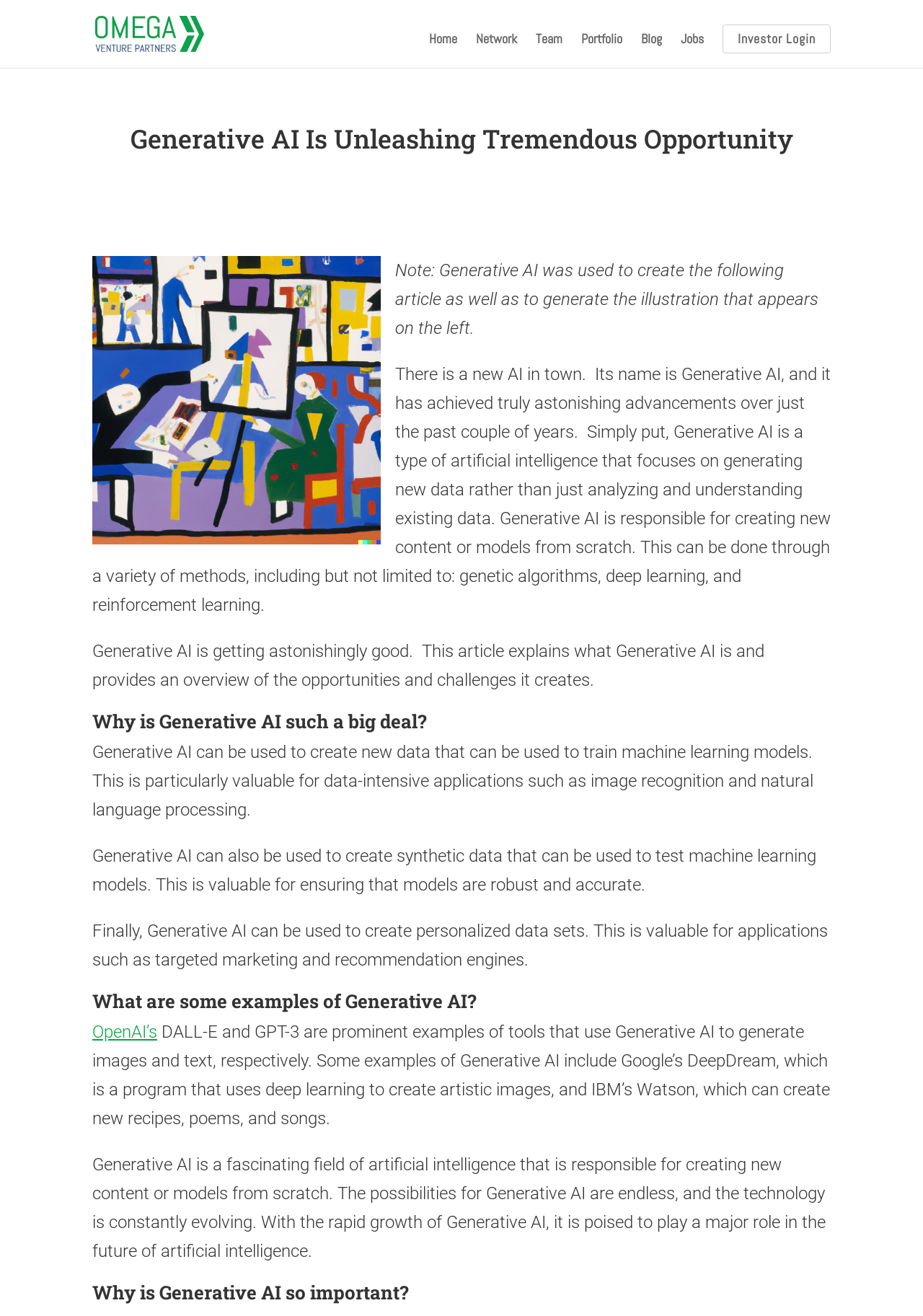Reply to the question with a brief word or phrase: What is the purpose of Generative AI?

Generating new data